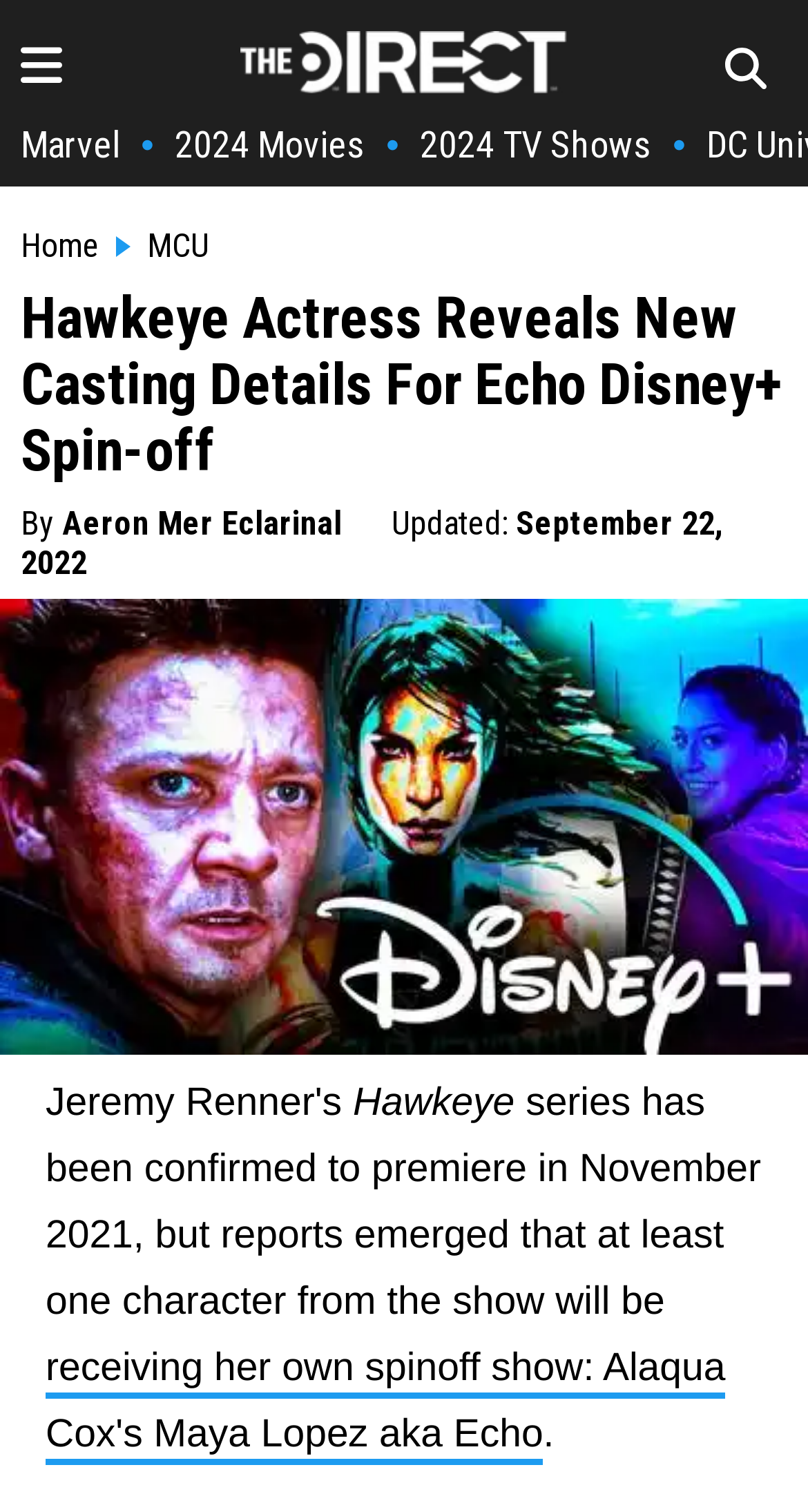Please identify the bounding box coordinates of the area that needs to be clicked to follow this instruction: "read the article by Aeron Mer Eclarinal".

[0.077, 0.334, 0.423, 0.36]